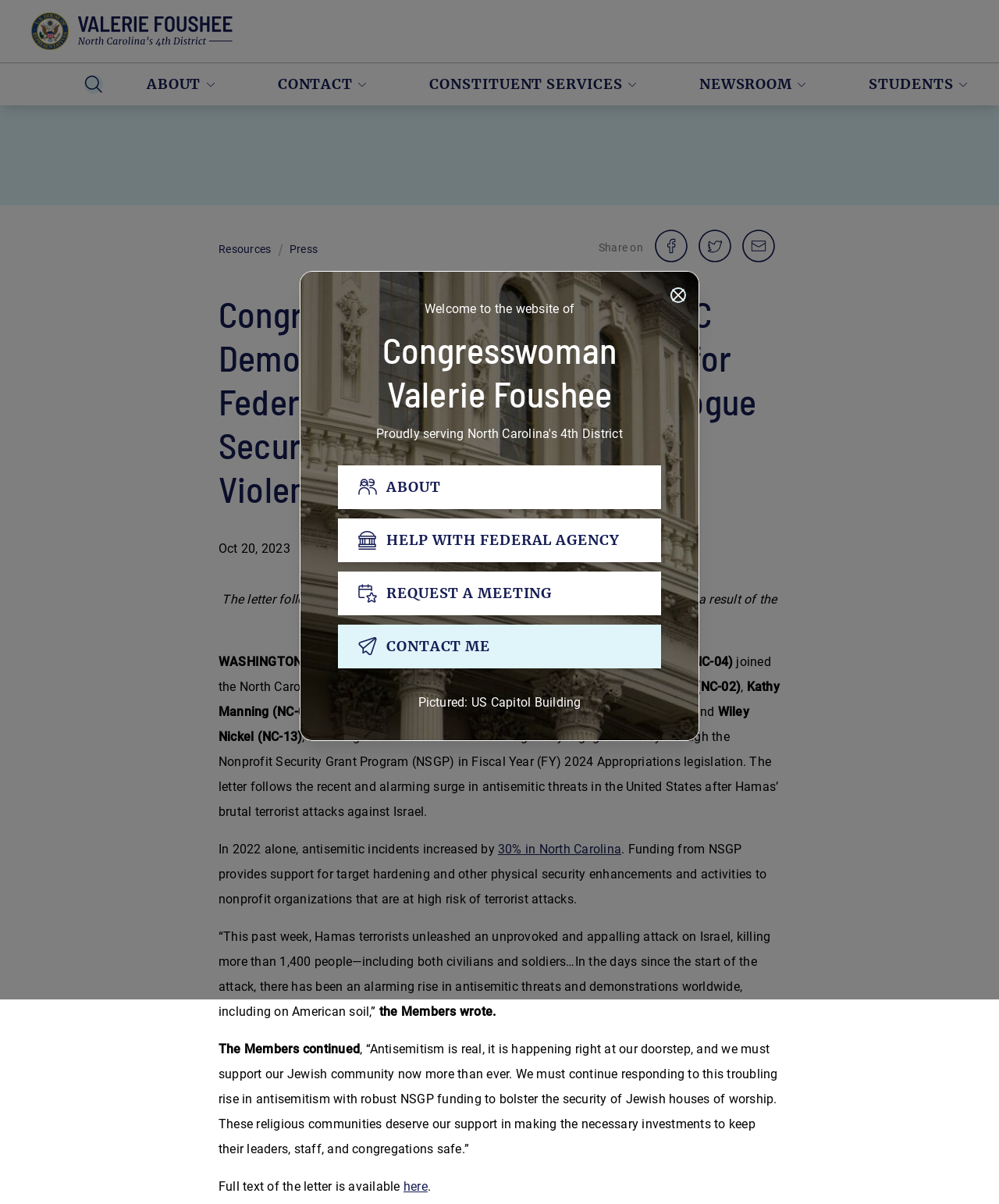Specify the bounding box coordinates of the area that needs to be clicked to achieve the following instruction: "Contact the Congresswoman".

[0.338, 0.519, 0.662, 0.555]